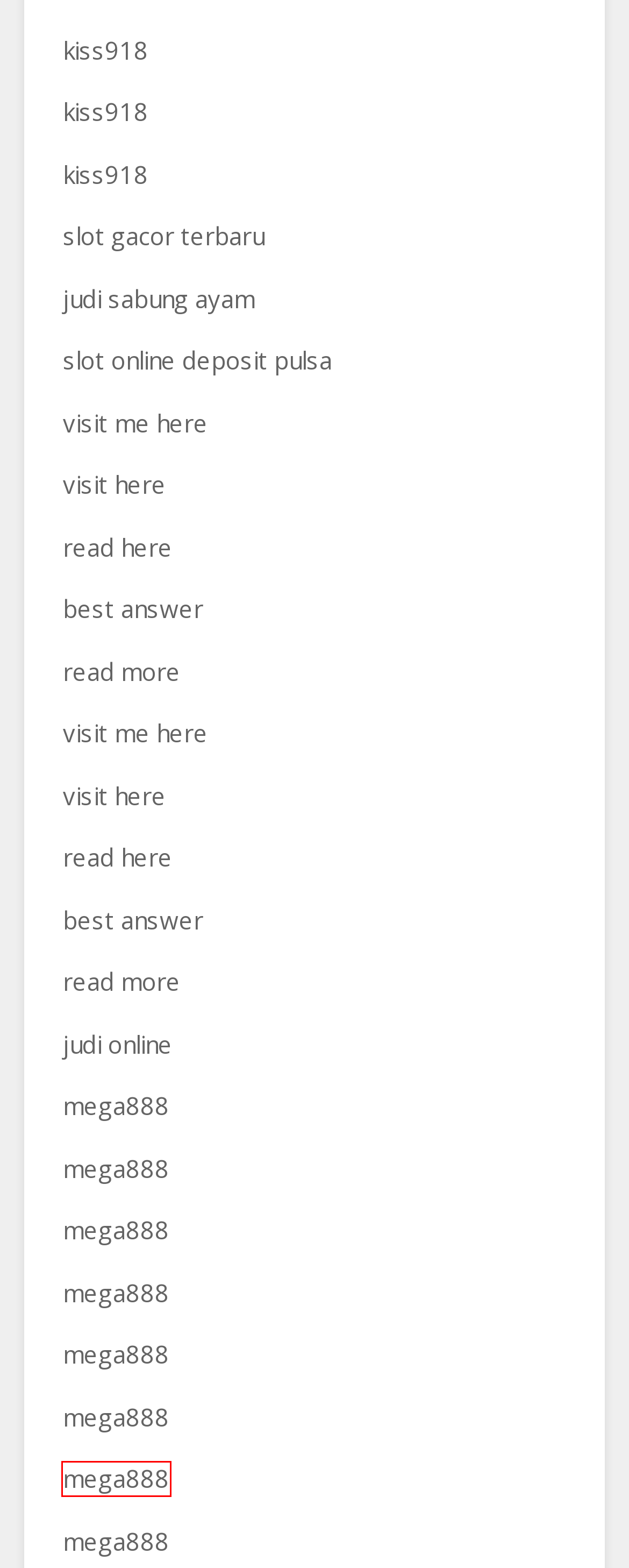You have a screenshot of a webpage with an element surrounded by a red bounding box. Choose the webpage description that best describes the new page after clicking the element inside the red bounding box. Here are the candidates:
A. Indo45: Slot Gacor Terpercaya Resmi Server Thailand — INDO45 SLOT
B. Mega888 APK Download Original Android iOS Malaysia 2024
C. ™ Mega888 Reigster | Download Mega888 APK Online
D. December 2023 - BlogBuddiez
E. UFABET แทงบอลออนไลน์ คาสิโน เกม ยูฟ่าเบทเว็บตรง ฝากถอนออโต้
F. ABCSLOT: Platform Penyedia Layanan Game Online Terlengkap di Indonesia 2024
G. Kuy138 Login Link Alternatif Resmi ⭐ (@Kuy138_) | Instagram & Twitter profiles in Magic.ly
H. Warriors Defence Institute - warriorsdefenceinstitute.com

B